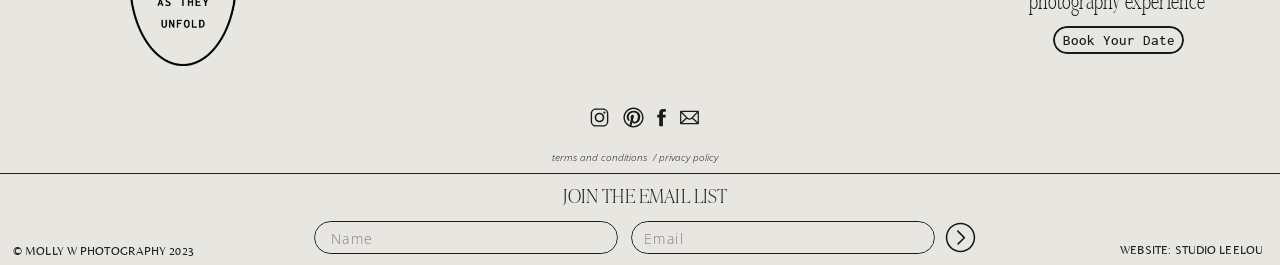Given the element description "terms and conditions /", identify the bounding box of the corresponding UI element.

[0.43, 0.555, 0.514, 0.63]